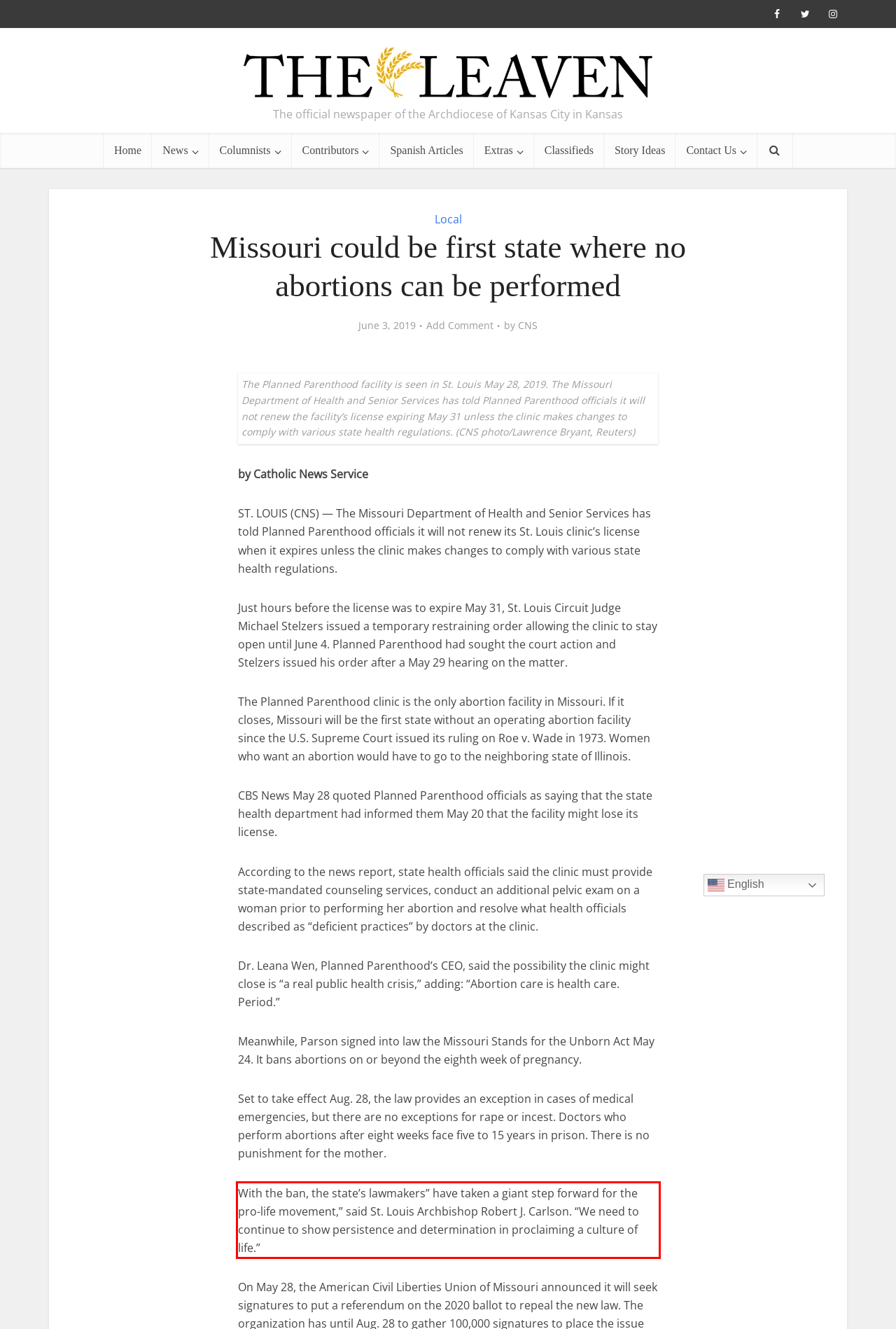With the given screenshot of a webpage, locate the red rectangle bounding box and extract the text content using OCR.

With the ban, the state’s lawmakers” have taken a giant step forward for the pro-life movement,” said St. Louis Archbishop Robert J. Carlson. “We need to continue to show persistence and determination in proclaiming a culture of life.”